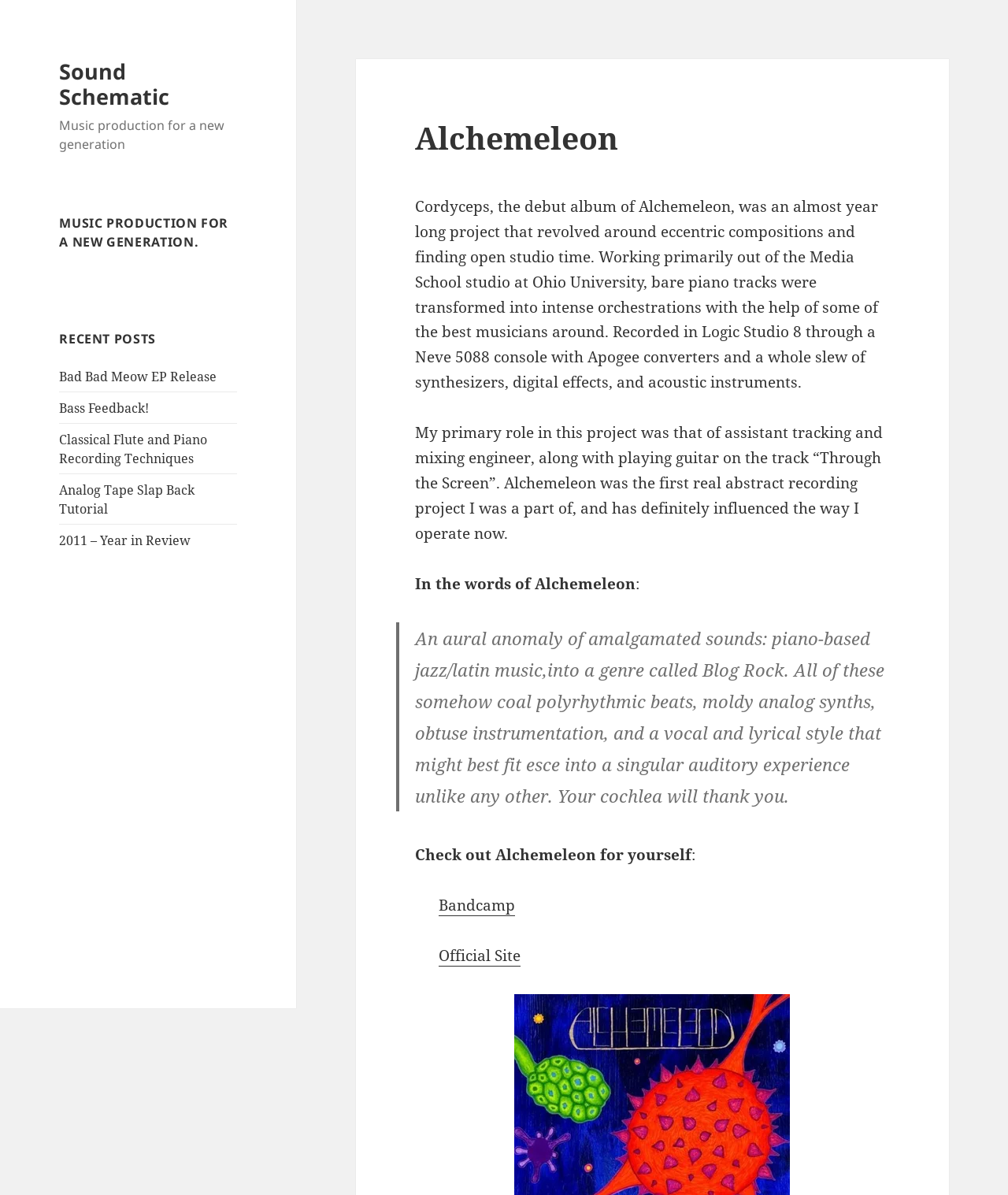Determine the bounding box coordinates for the area that should be clicked to carry out the following instruction: "Click on Sound Schematic".

[0.059, 0.048, 0.168, 0.093]